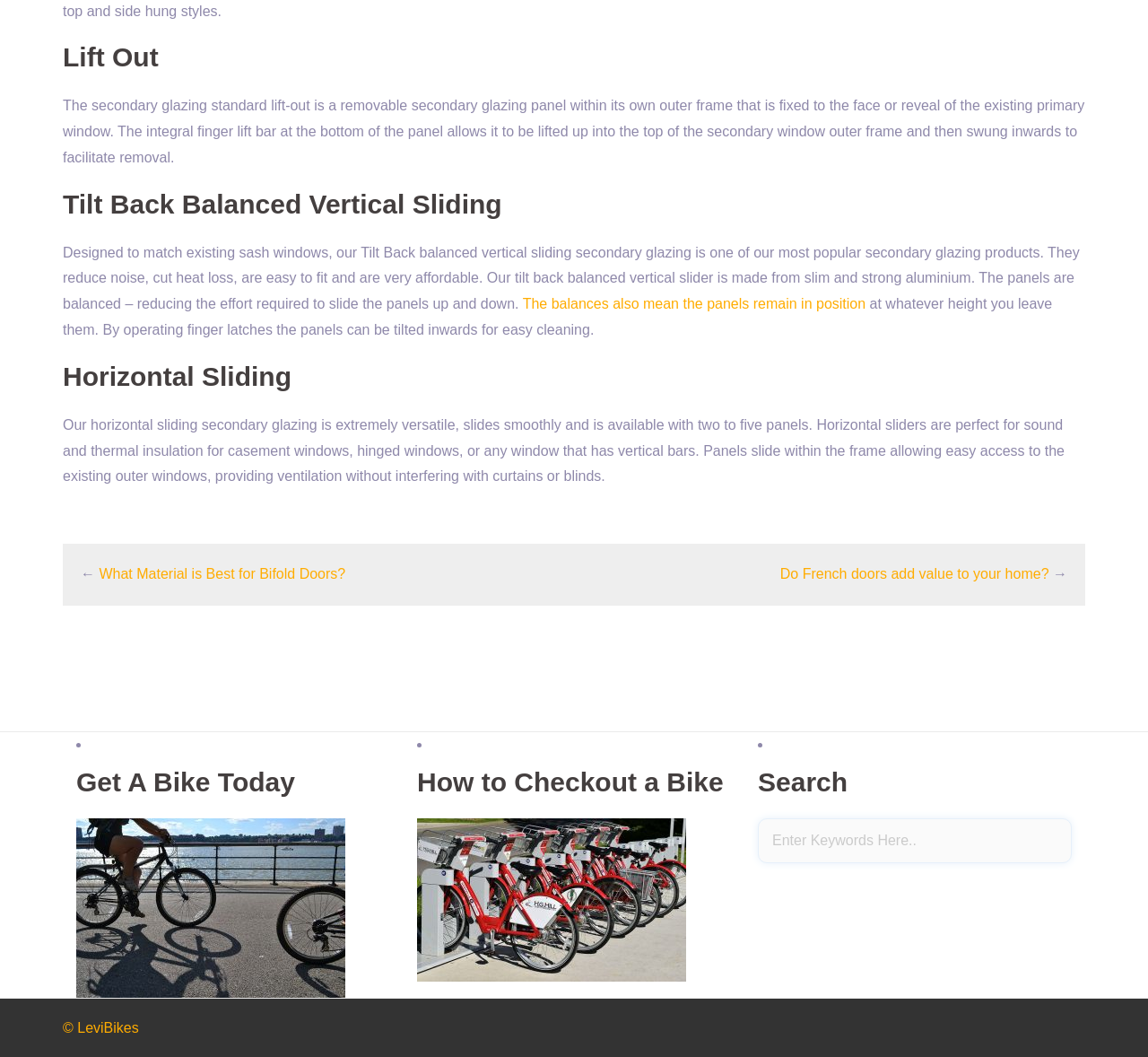Provide a short, one-word or phrase answer to the question below:
What is the purpose of the balances in the Tilt Back balanced vertical sliding secondary glazing?

Reduce effort required to slide panels